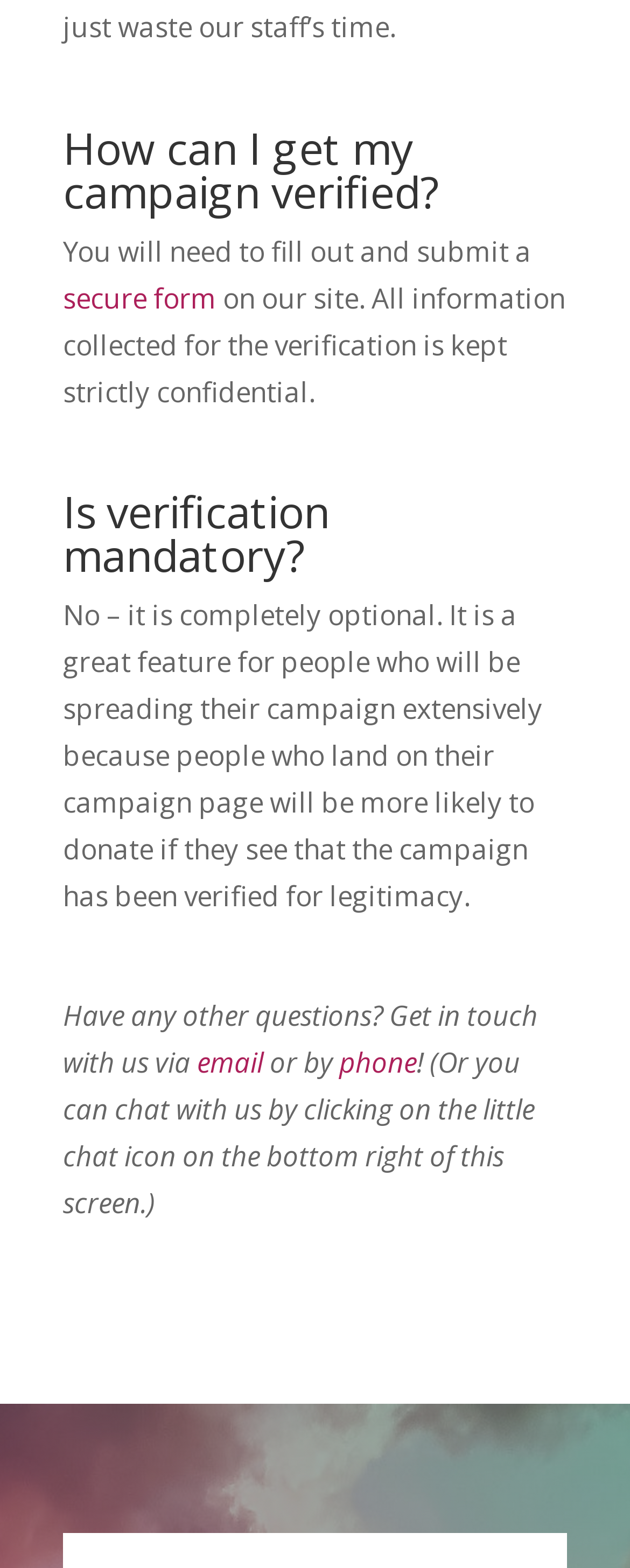What is the purpose of campaign verification? Based on the screenshot, please respond with a single word or phrase.

increase credibility